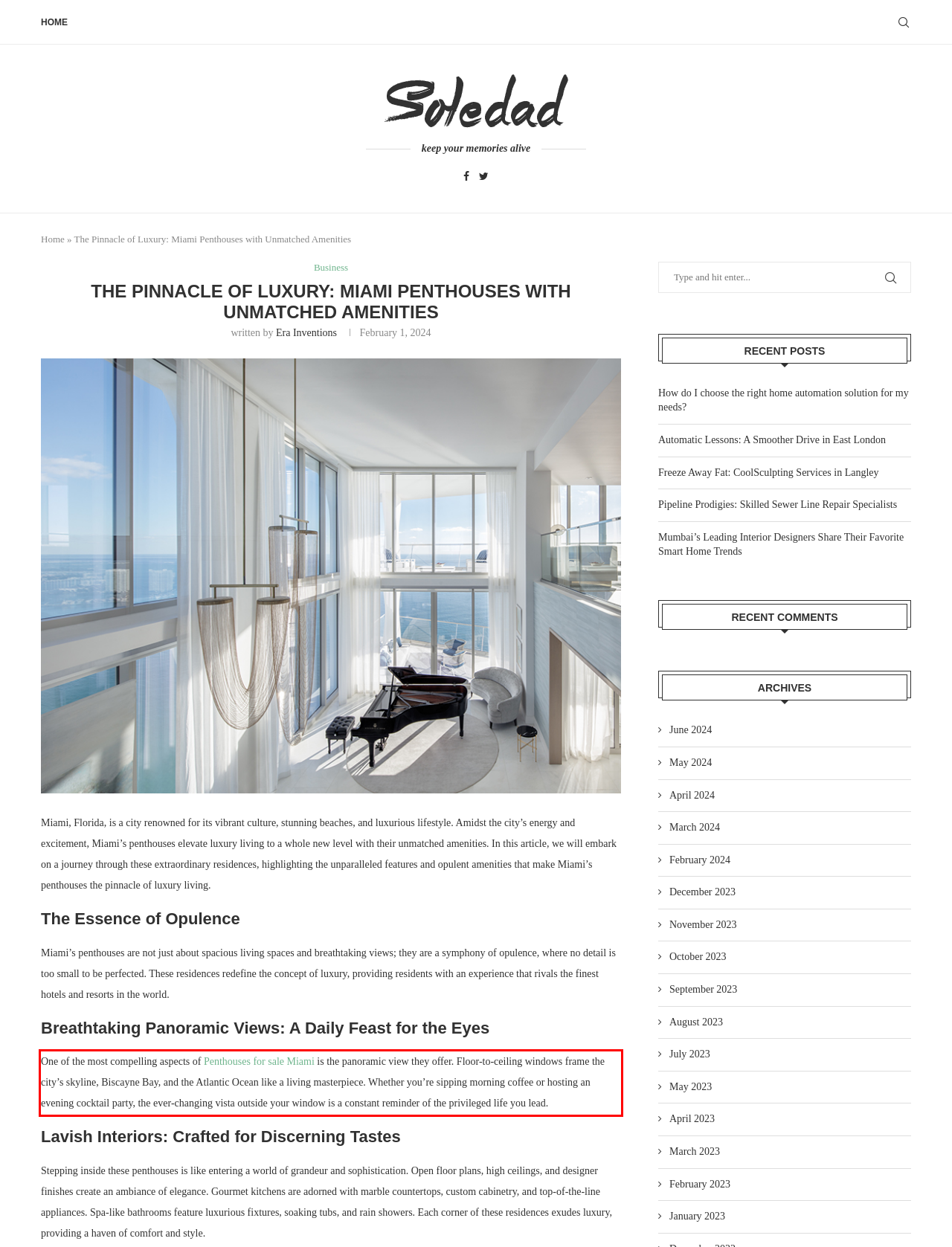Given a webpage screenshot with a red bounding box, perform OCR to read and deliver the text enclosed by the red bounding box.

One of the most compelling aspects of Penthouses for sale Miami is the panoramic view they offer. Floor-to-ceiling windows frame the city’s skyline, Biscayne Bay, and the Atlantic Ocean like a living masterpiece. Whether you’re sipping morning coffee or hosting an evening cocktail party, the ever-changing vista outside your window is a constant reminder of the privileged life you lead.